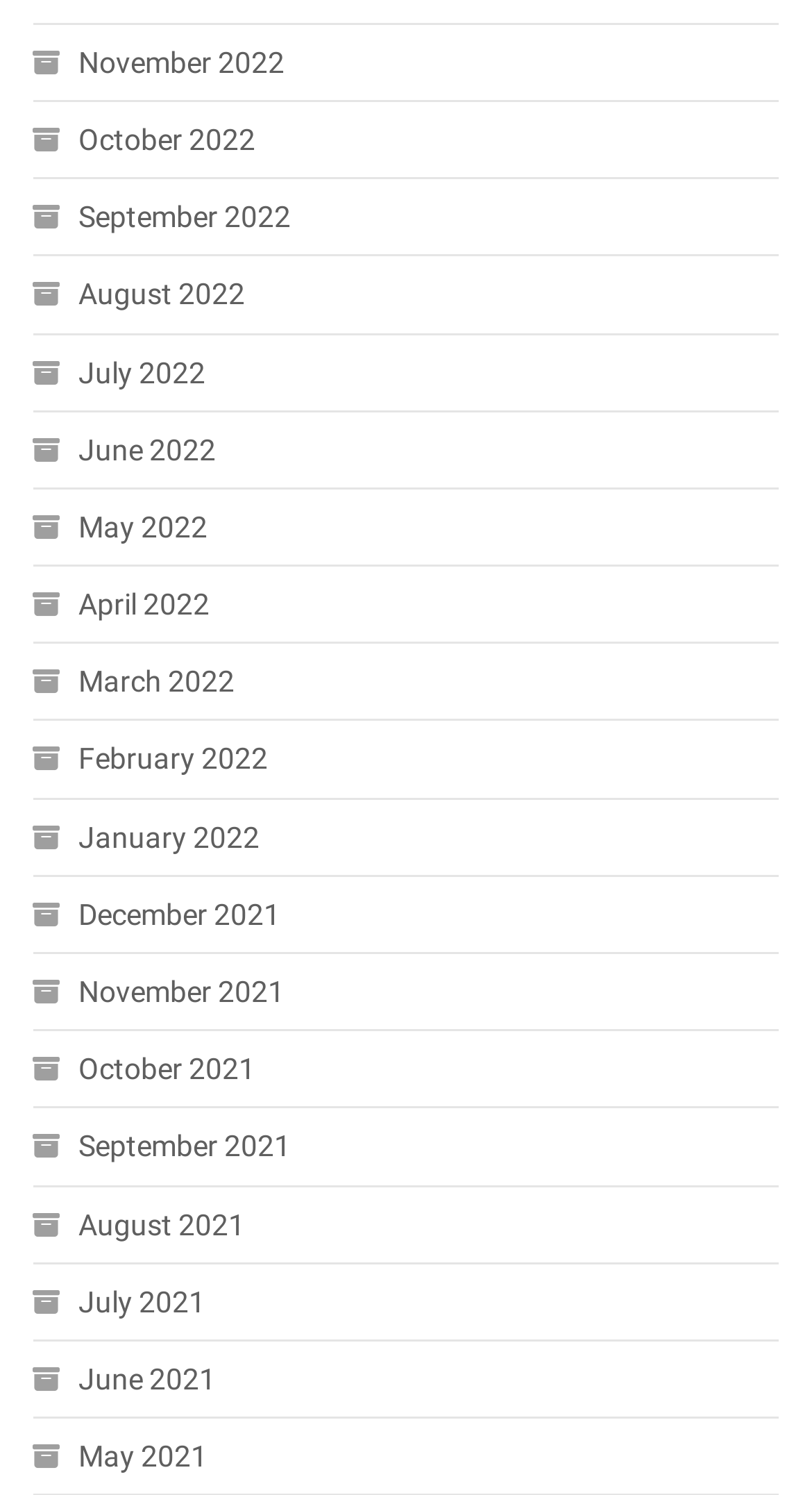Determine the bounding box coordinates of the clickable region to execute the instruction: "View January 2022". The coordinates should be four float numbers between 0 and 1, denoted as [left, top, right, bottom].

[0.04, 0.542, 0.319, 0.578]